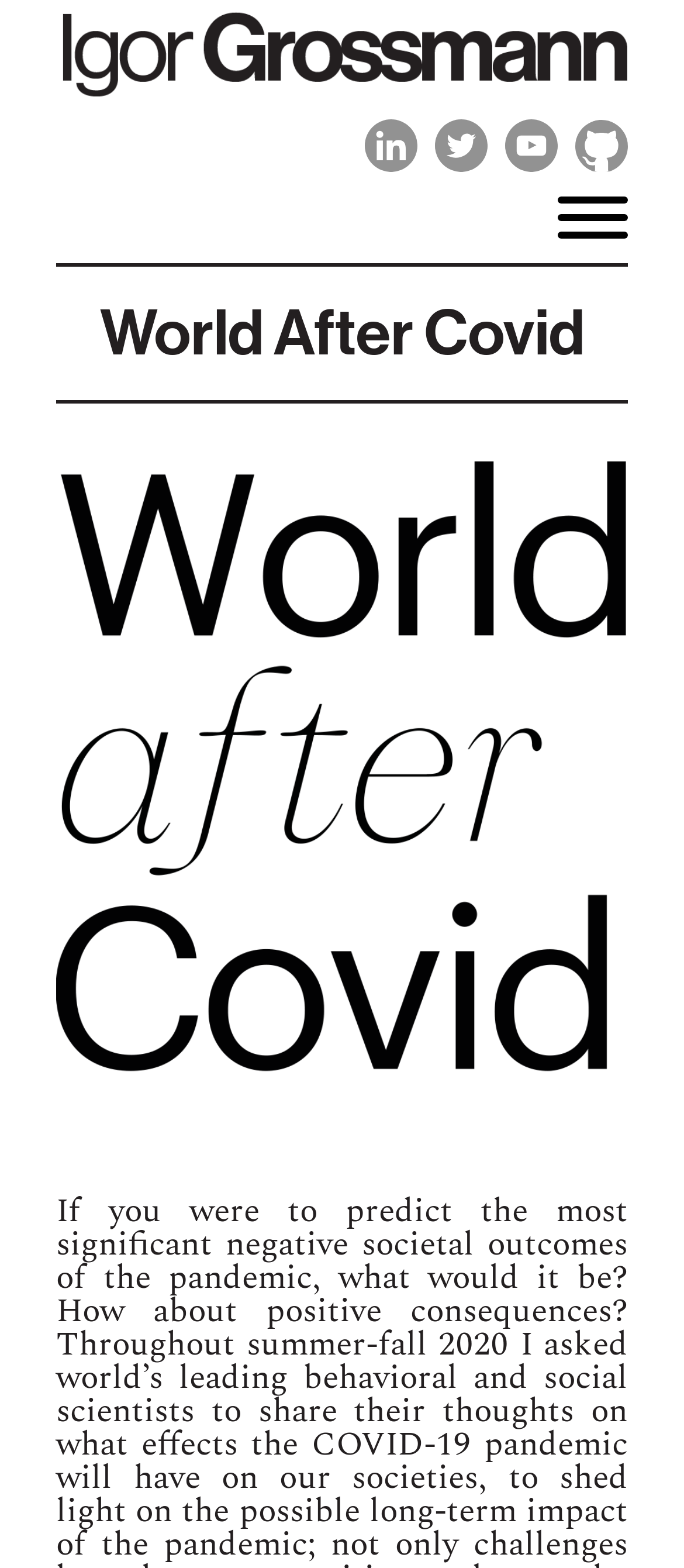Based on the visual content of the image, answer the question thoroughly: How many headings are there on the webpage?

I identified two heading elements on the webpage. One is 'Igor Grossmann' and the other is 'World After Covid'. These headings are located at different positions on the webpage, but both are classified as heading elements.